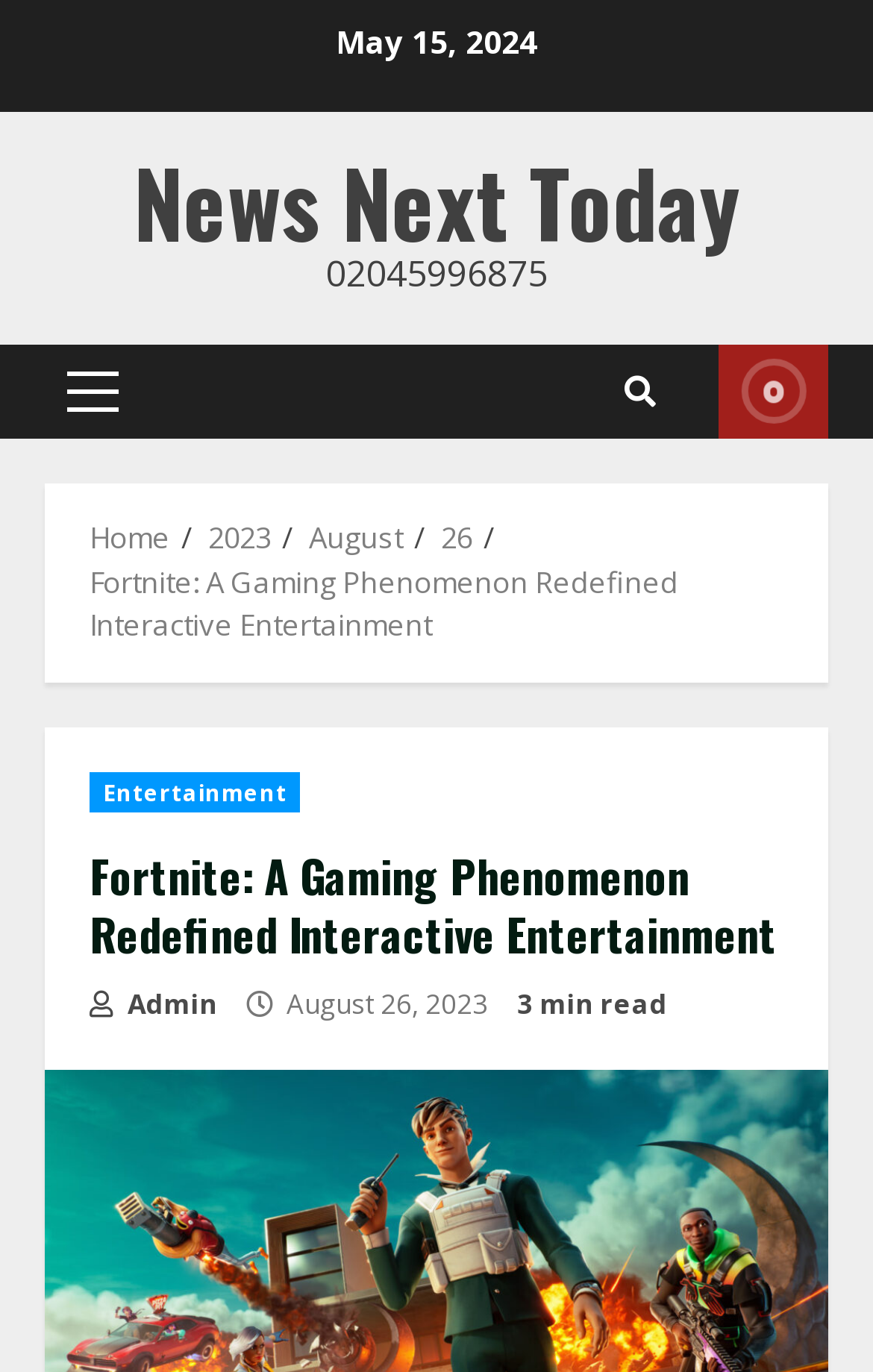How long does it take to read the article?
Please give a detailed and elaborate answer to the question based on the image.

I found the reading time of the article by looking at the static text element that says '3 min read', which indicates that it takes 3 minutes to read the article.